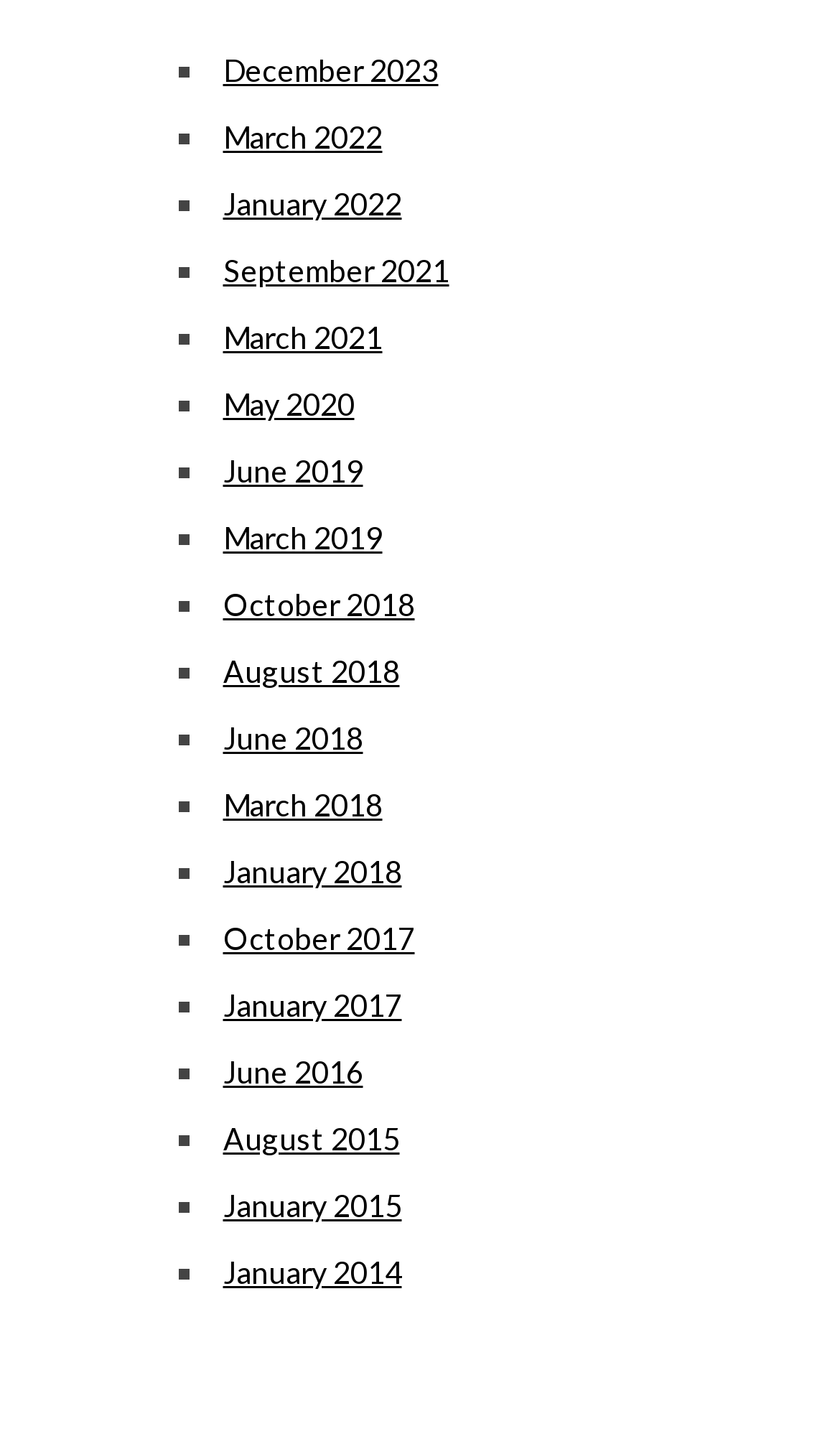What is the most recent month listed?
Analyze the screenshot and provide a detailed answer to the question.

By examining the list of links, I found that the first link is 'December 2023', which suggests that it is the most recent month listed.